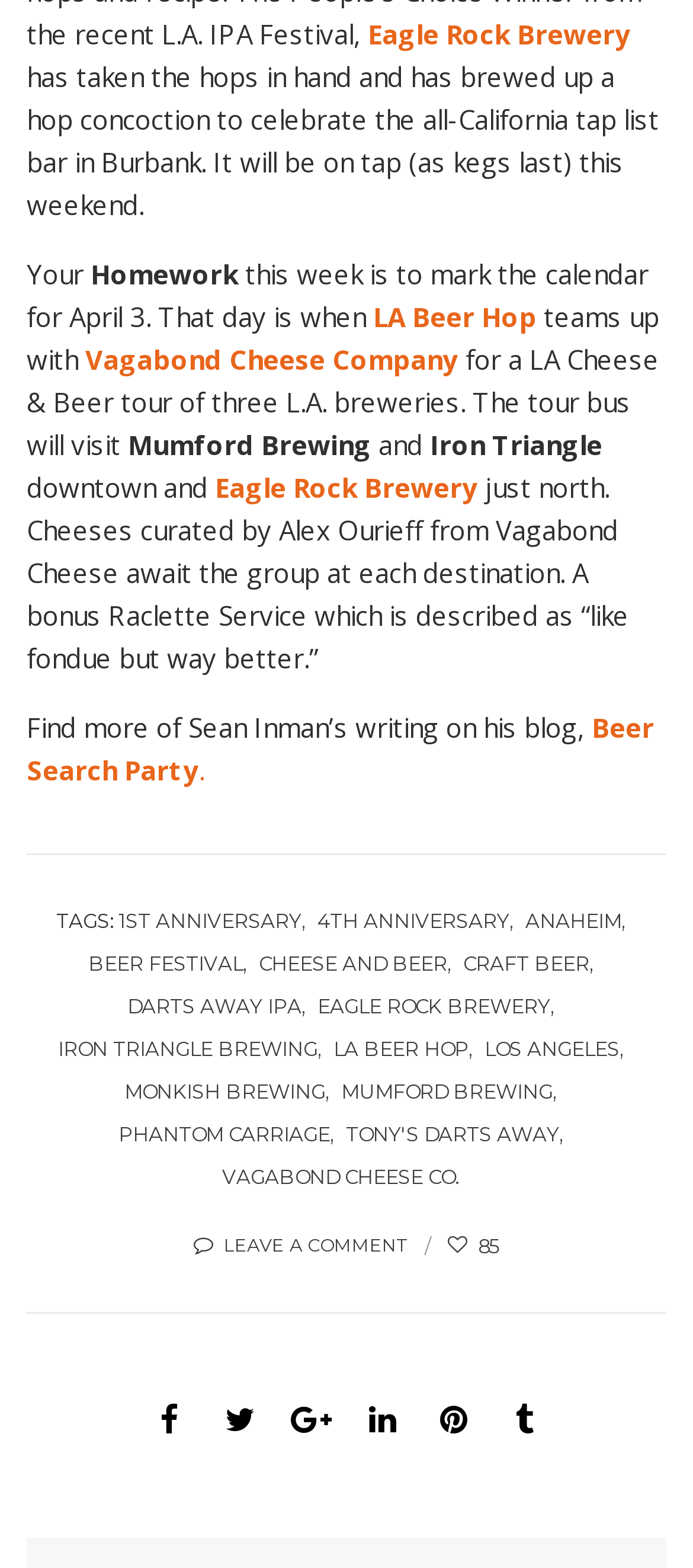Give a one-word or one-phrase response to the question: 
What is the name of the blog where Sean Inman’s writing can be found?

Beer Search Party